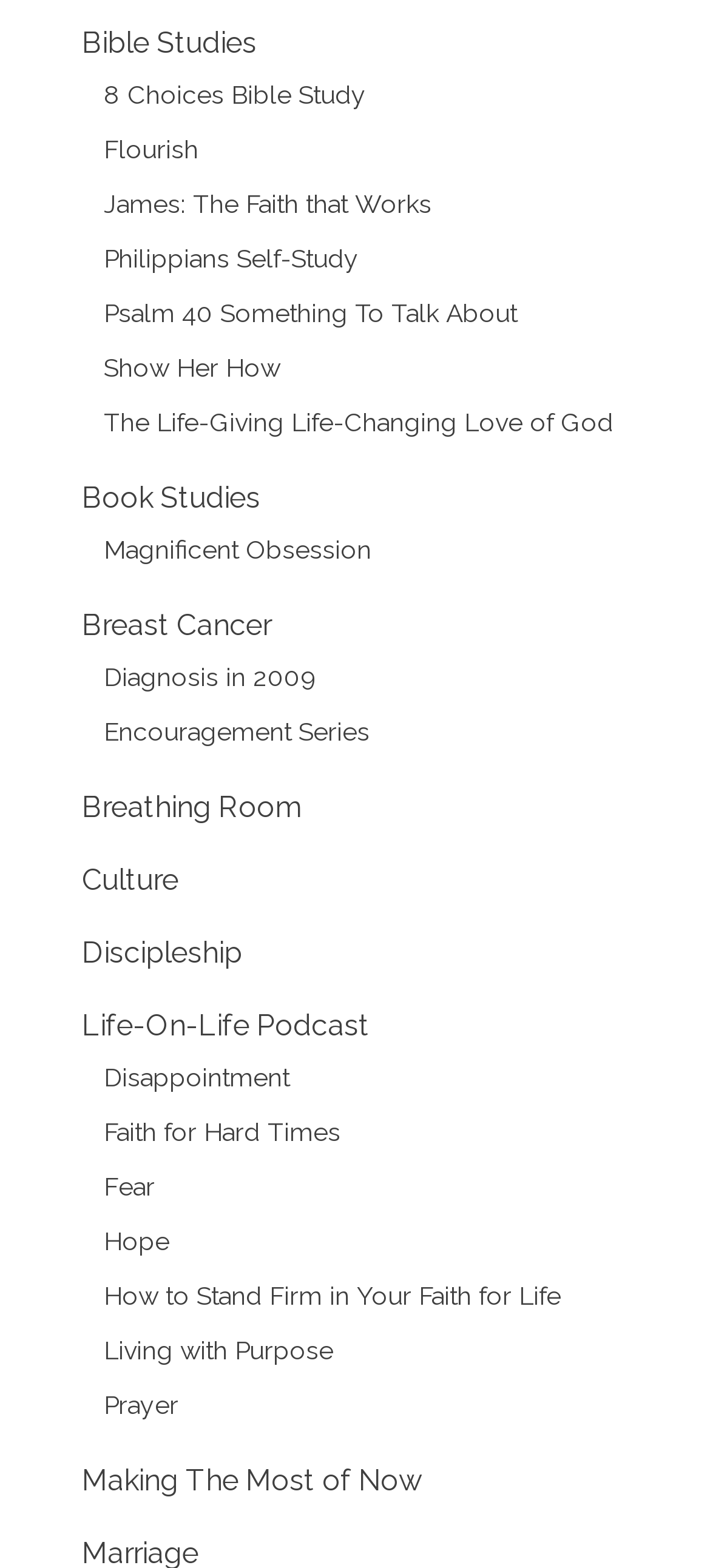Determine the bounding box coordinates of the section to be clicked to follow the instruction: "Explore the Flourish link". The coordinates should be given as four float numbers between 0 and 1, formatted as [left, top, right, bottom].

[0.146, 0.086, 0.279, 0.105]